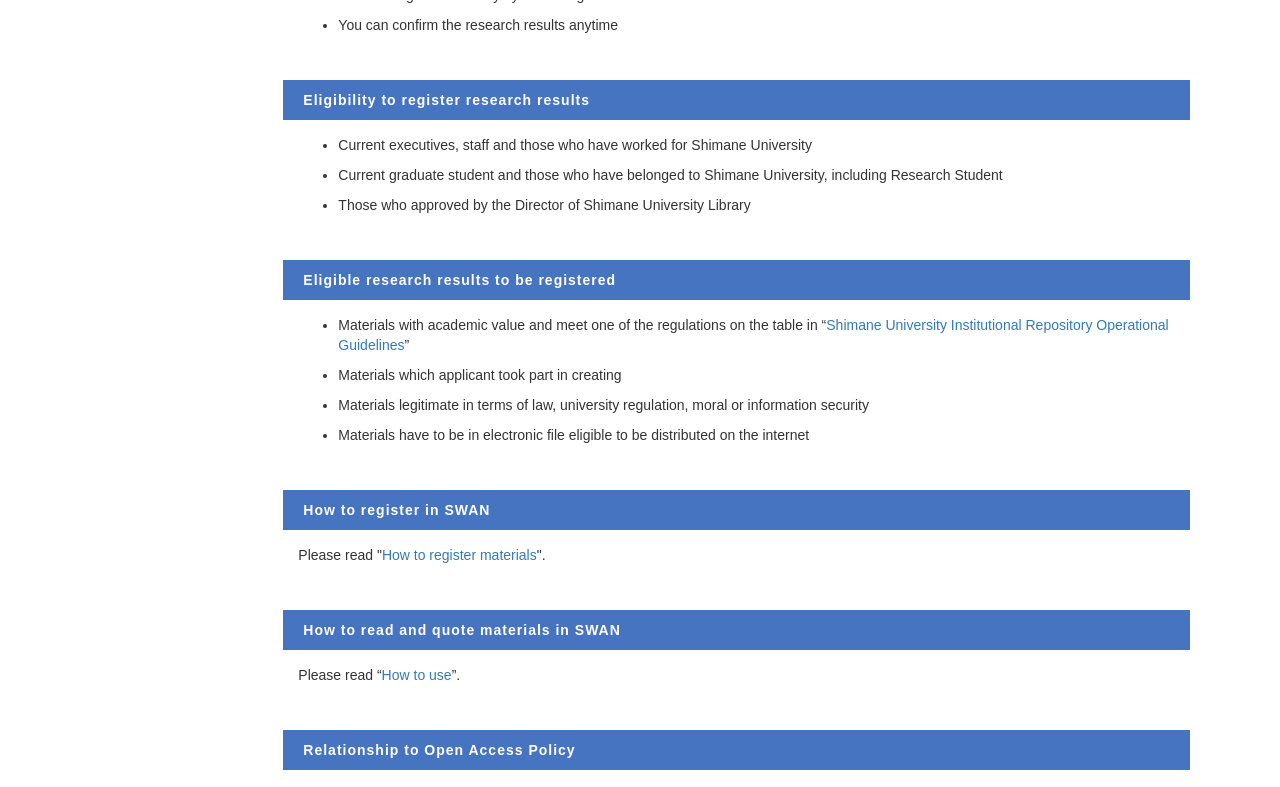Identify the bounding box coordinates for the UI element described as: "How to register materials".

[0.298, 0.695, 0.419, 0.715]